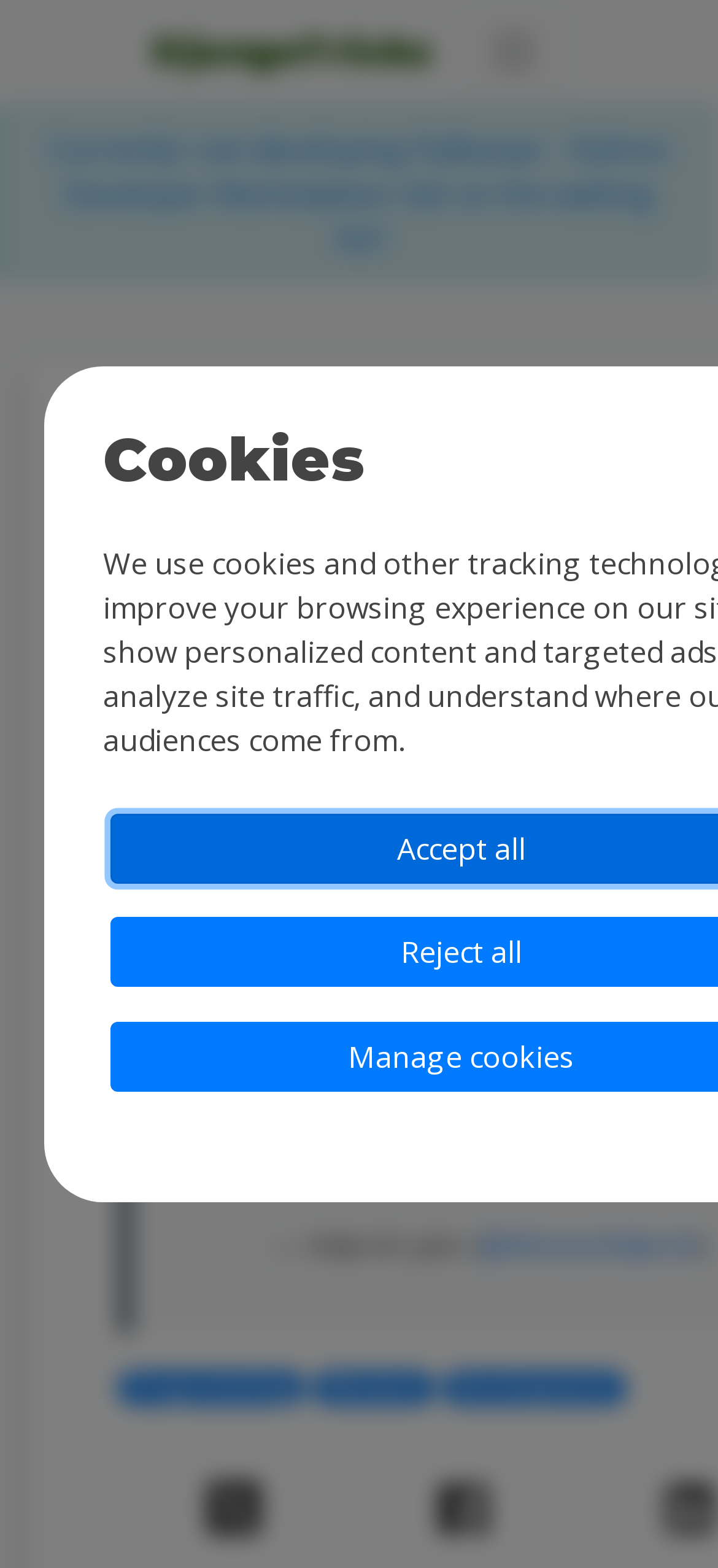What is the topic of the first link in the alert element?
Based on the screenshot, provide your answer in one word or phrase.

PyBazaar